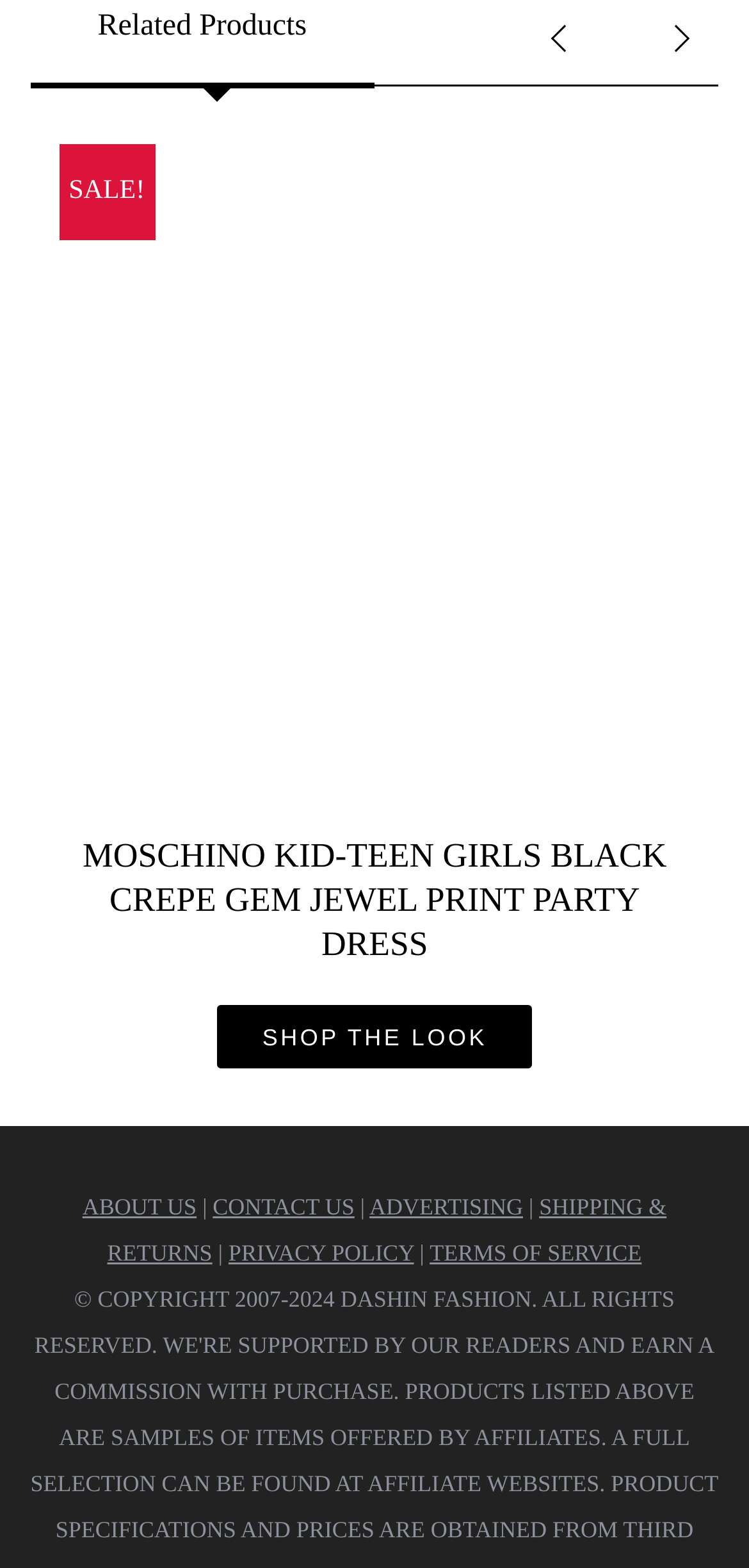Extract the bounding box coordinates for the UI element described by the text: "CONTACT US". The coordinates should be in the form of [left, top, right, bottom] with values between 0 and 1.

[0.284, 0.761, 0.473, 0.779]